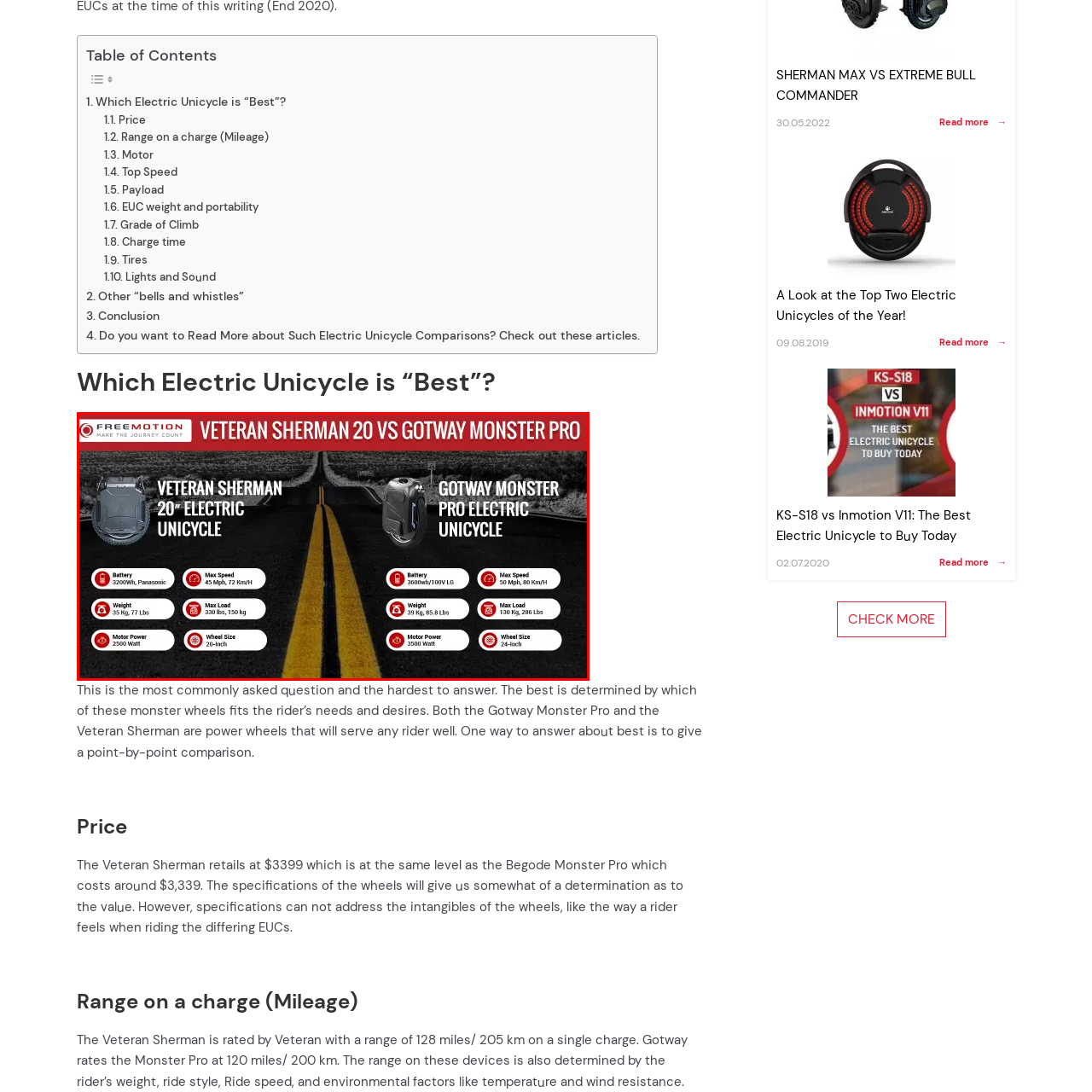Check the section outlined in red, What is the weight of the Gotway Monster Pro? Please reply with a single word or phrase.

39 kg (85 lbs)